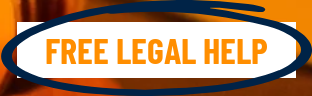What is the purpose of the image?
Using the visual information, respond with a single word or phrase.

to provide support